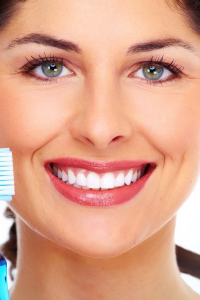What is the tone of the woman's smile?
Please provide an in-depth and detailed response to the question.

The woman's smile in the image appears to be bright and engaging, which conveys a sense of positivity and health. Her smile suggests that she is happy and confident, which aligns with the theme of the image and the message of the accompanying article.